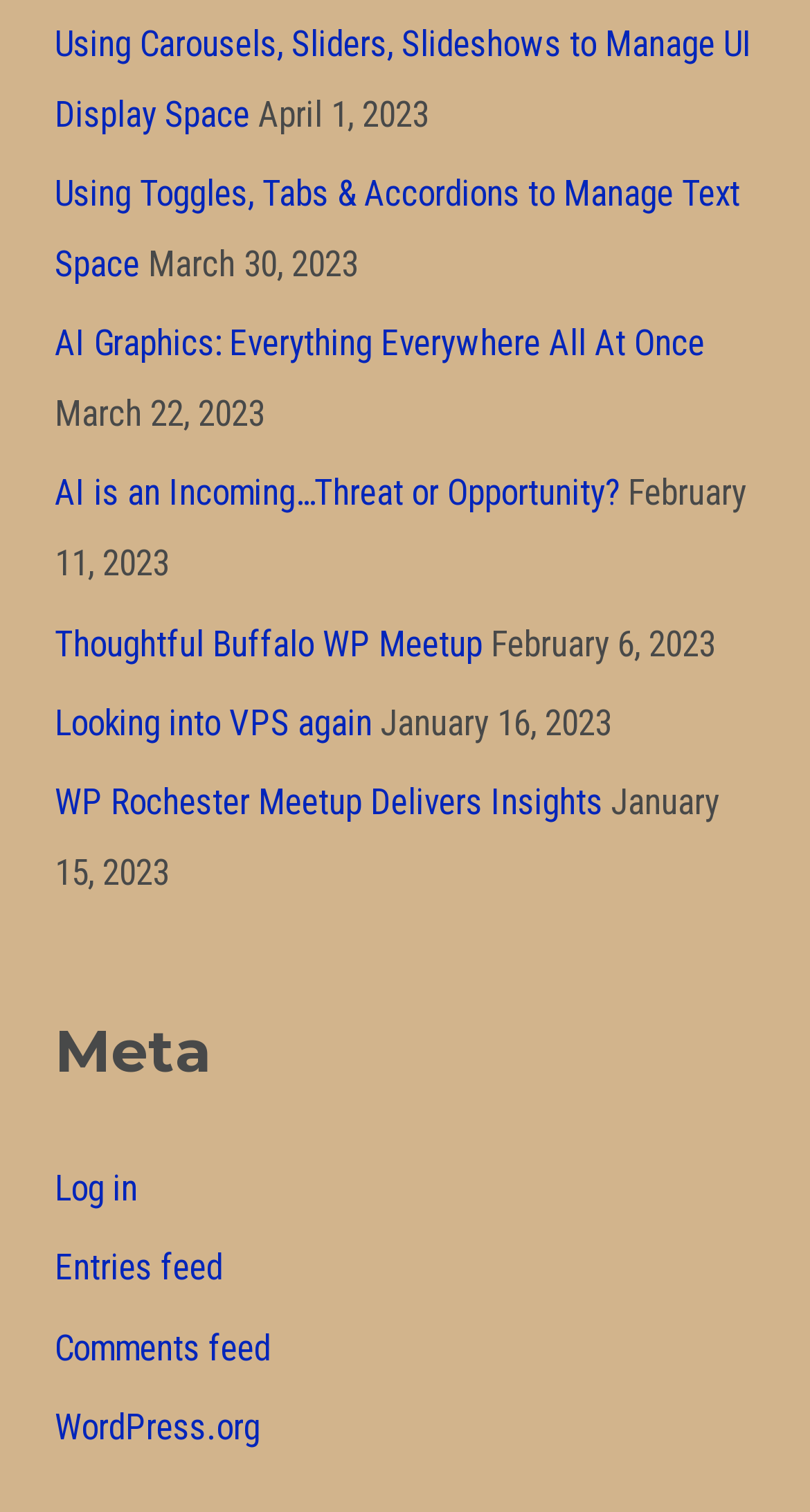Given the description of a UI element: "parent_node: Functionality name="Functionality" value="false"", identify the bounding box coordinates of the matching element in the webpage screenshot.

None